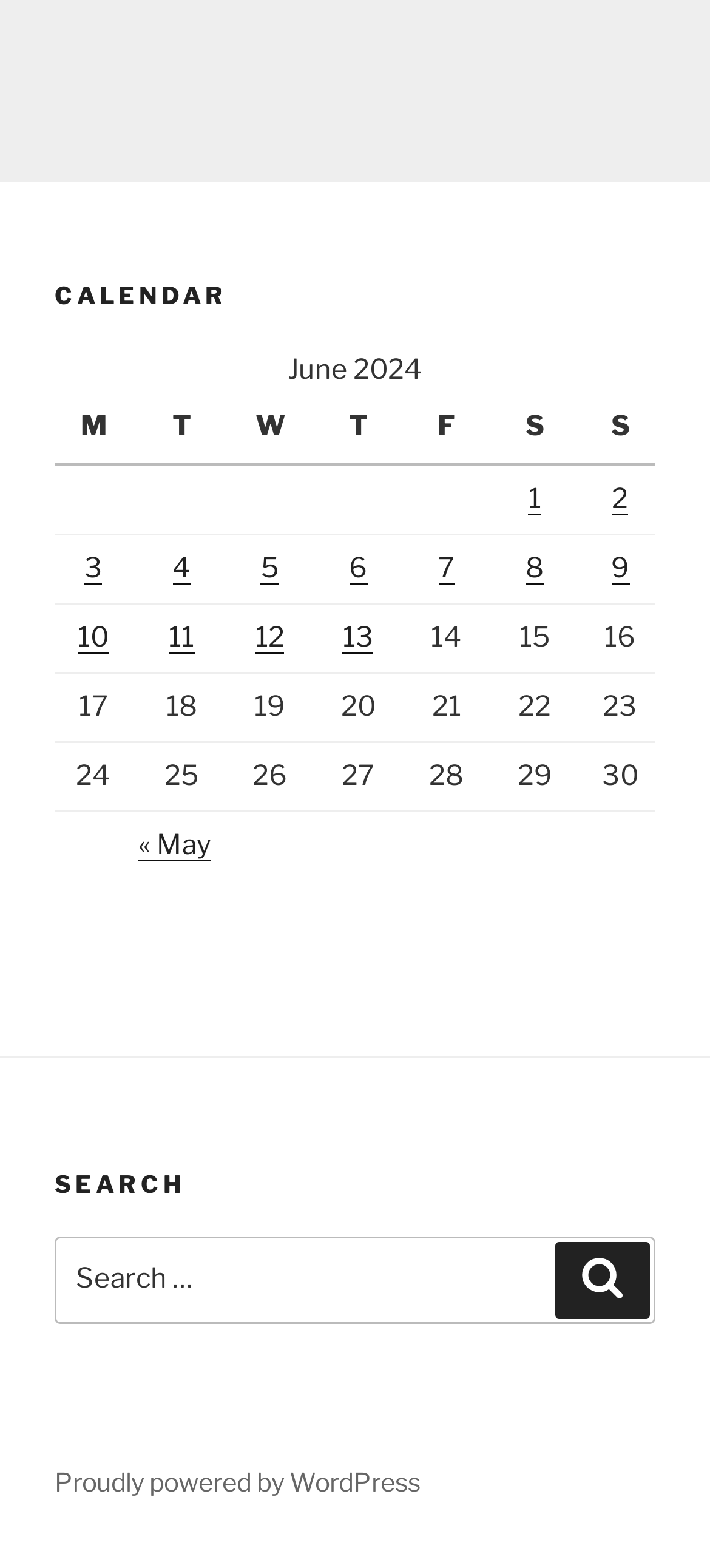Please answer the following question using a single word or phrase: 
What is the current month displayed on the calendar?

June 2024